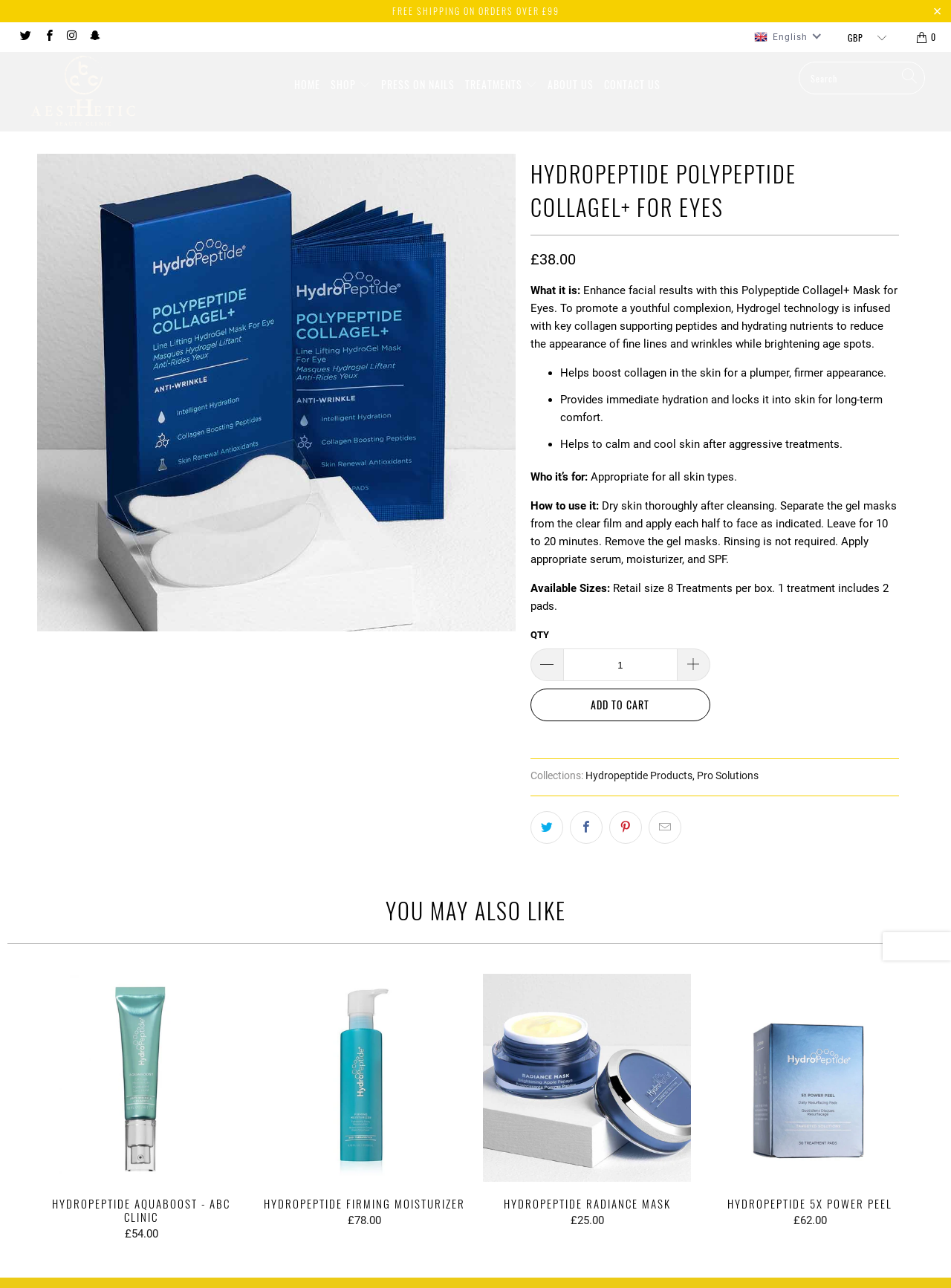What is the price of the product?
Examine the image and provide an in-depth answer to the question.

I found the price of the product by looking at the StaticText element with the text '£38.00' which is located below the product name.